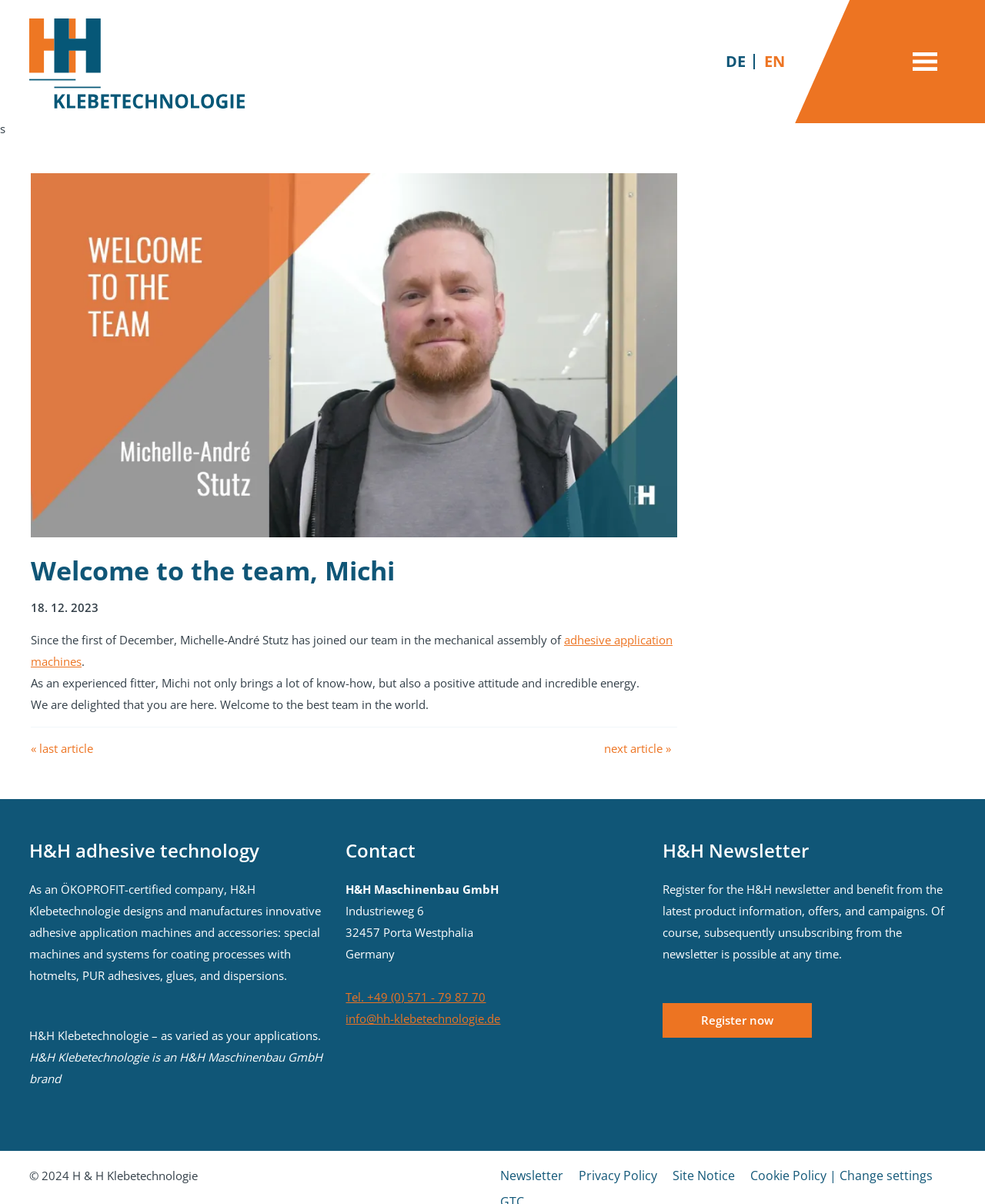Identify the coordinates of the bounding box for the element that must be clicked to accomplish the instruction: "Visit the H & H Klebetechnologie website".

[0.03, 0.0, 0.249, 0.102]